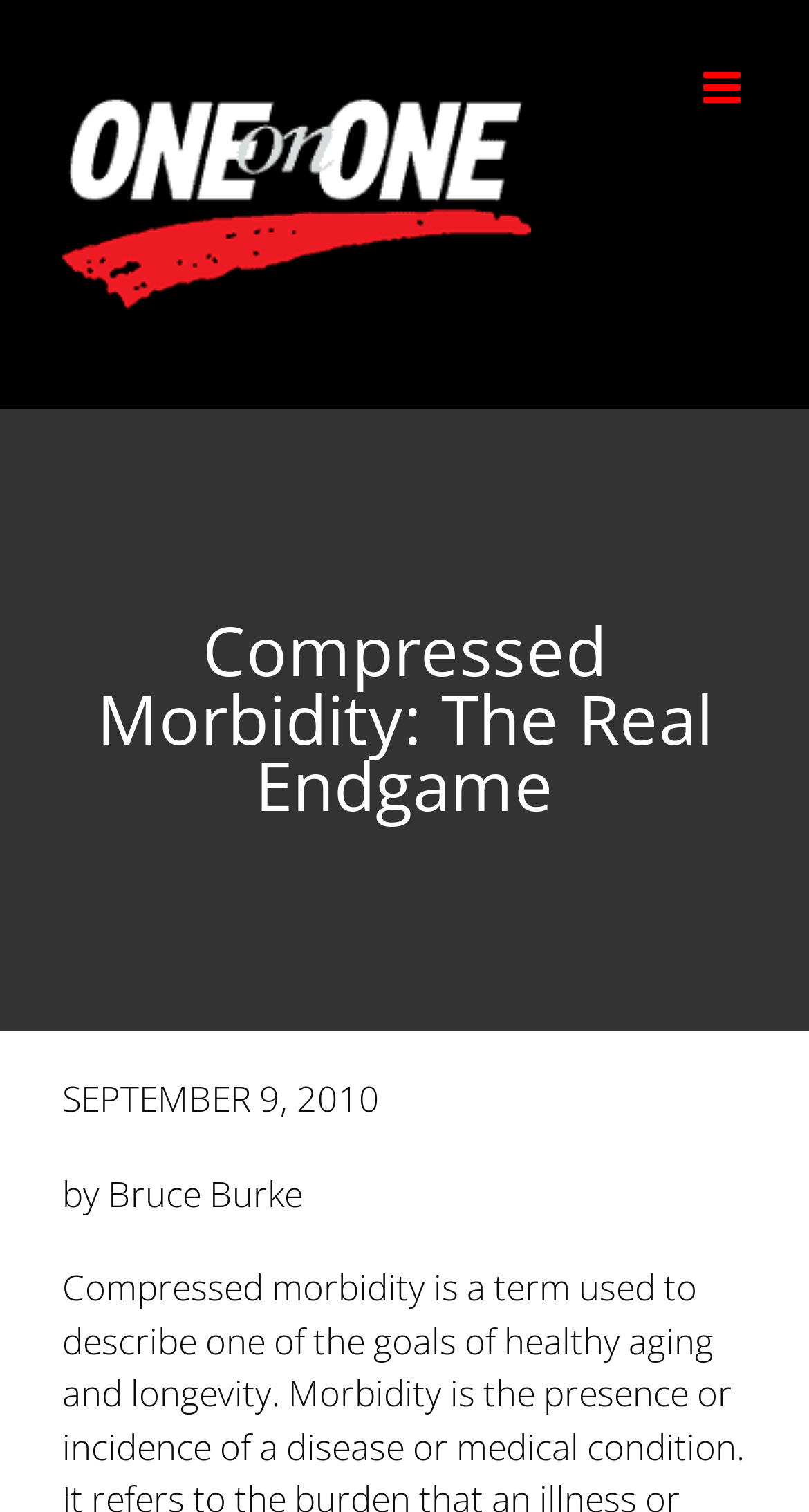Based on the image, provide a detailed and complete answer to the question: 
What is the date of the article?

The date is located below the title of the article, and it's a static text element with a bounding box of [0.077, 0.711, 0.469, 0.742]. The text is 'SEPTEMBER 9, 2010', which indicates the date the article was published.